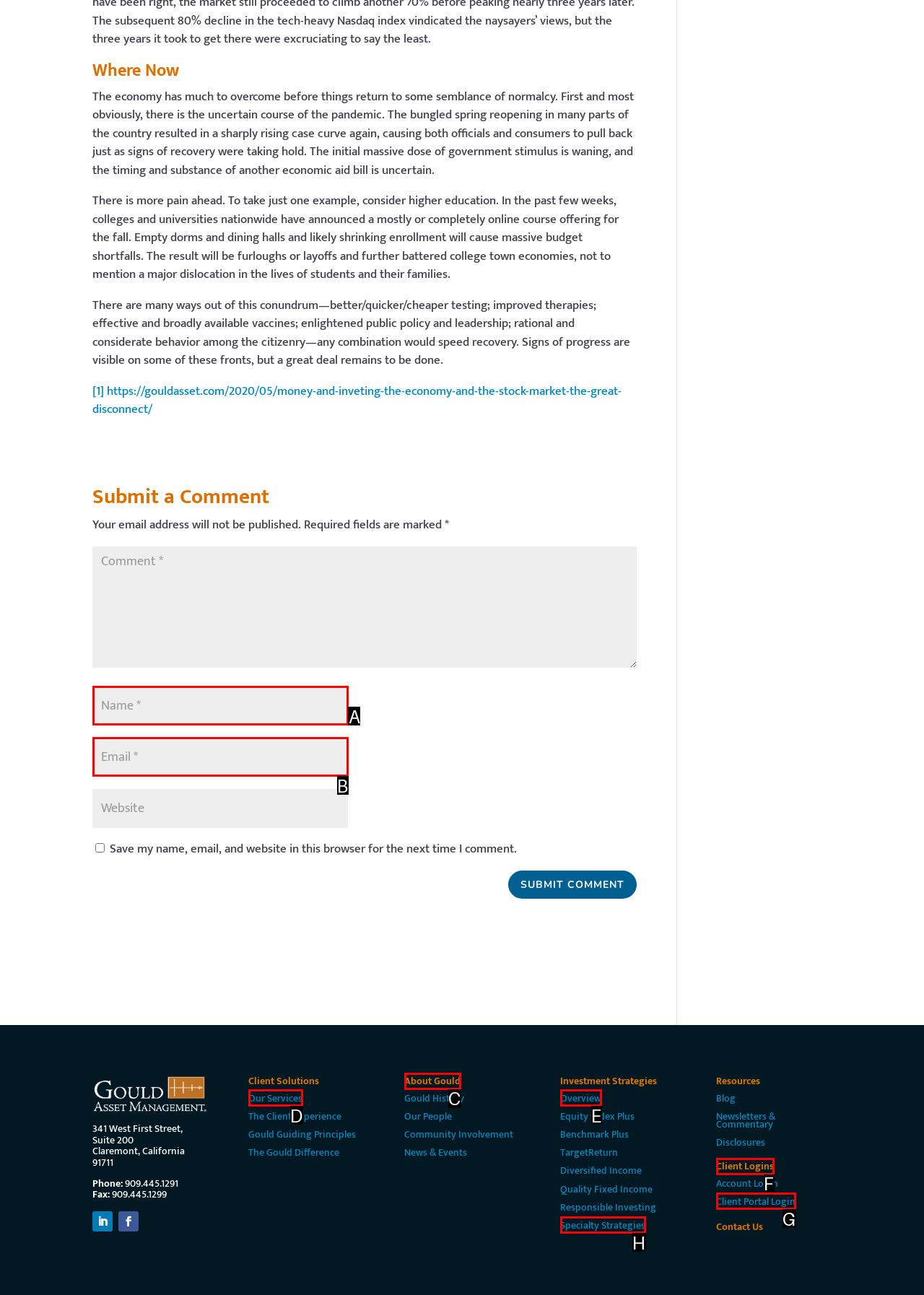Decide which HTML element to click to complete the task: Enter your name Provide the letter of the appropriate option.

A